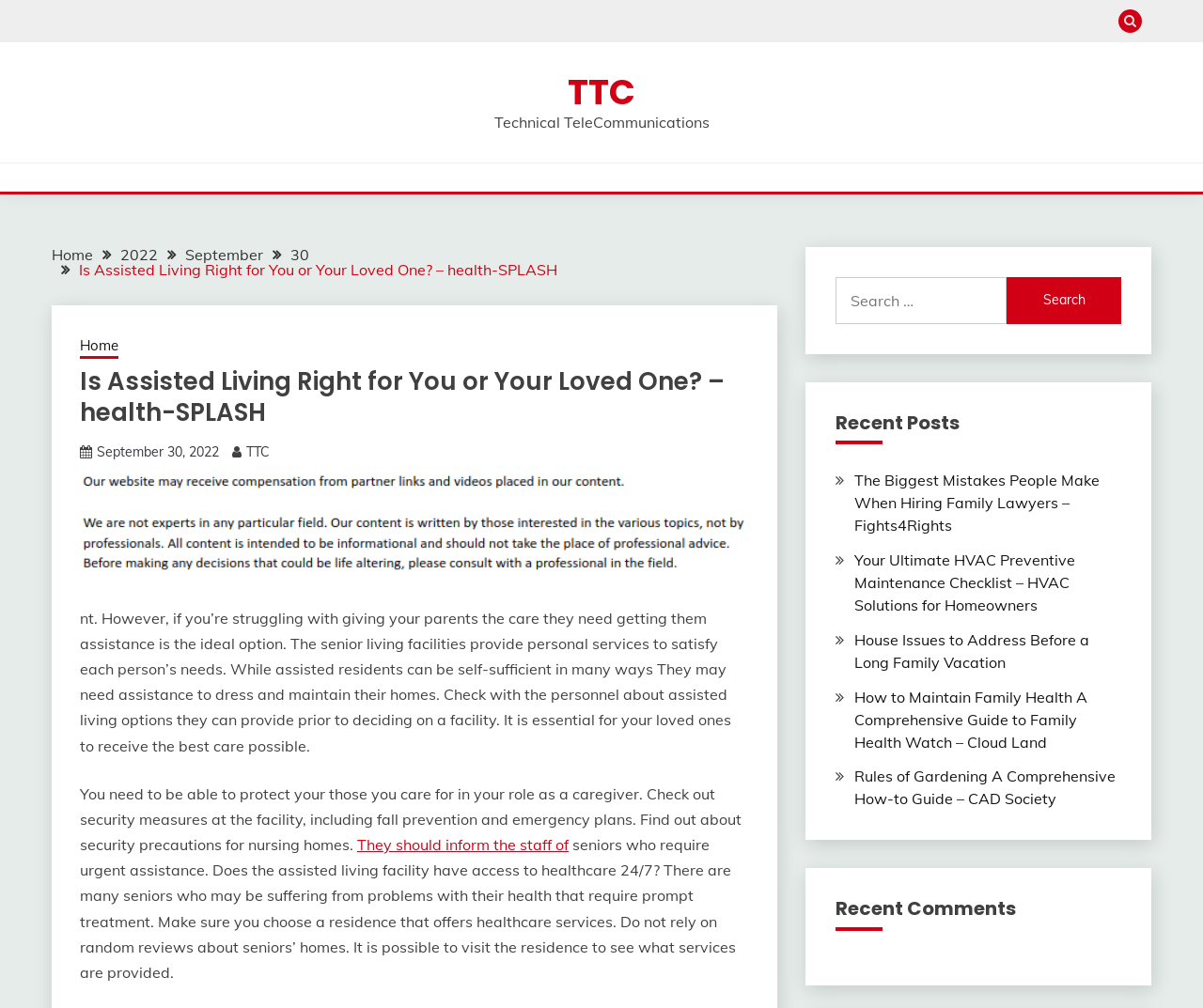Please identify the bounding box coordinates of the element I should click to complete this instruction: 'Read the recent post 'The Biggest Mistakes People Make When Hiring Family Lawyers – Fights4Rights''. The coordinates should be given as four float numbers between 0 and 1, like this: [left, top, right, bottom].

[0.71, 0.467, 0.914, 0.531]